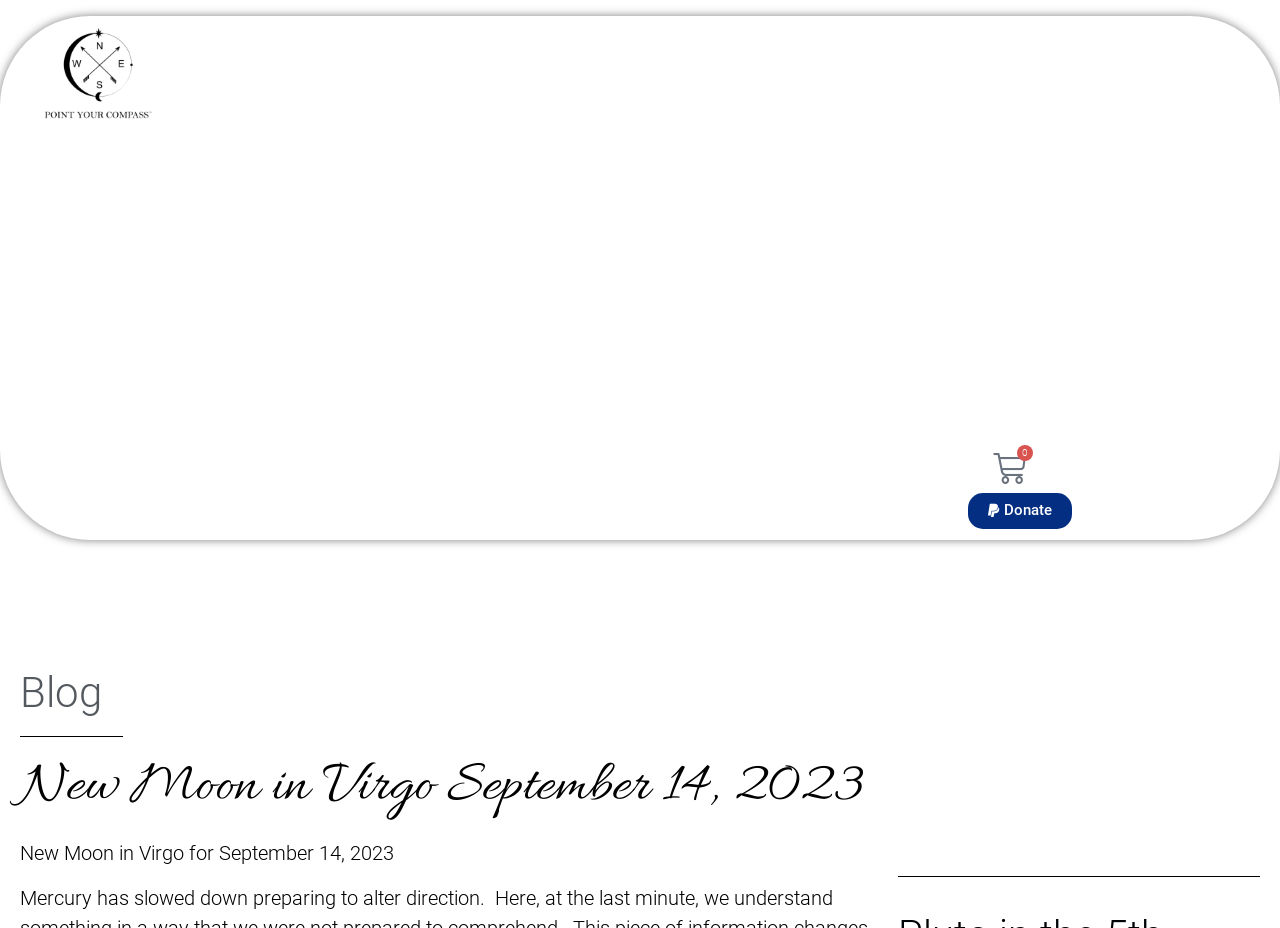Craft a detailed narrative of the webpage's structure and content.

The webpage appears to be a blog post about the New Moon in Virgo, specifically on September 14, 2023. At the top left of the page, there is a link with no text. Below this, there is a large insertion that takes up most of the page's width, containing an iframe labeled as an advertisement.

On the top right side of the page, there are two links: "0 Cart" and "Donate". The "Cart" link is not expanded, indicating that it may have a dropdown menu.

Further down the page, there are two headings: "Blog" and "New Moon in Virgo September 14, 2023". The latter heading is more prominent and seems to be the title of the blog post. Below this title, there is a static text element that repeats the title, but with a slightly different wording: "New Moon in Virgo for September 14, 2023".

The meta description suggests that the blog post will discuss surprises and new information related to the New Moon in Virgo, and how it may bring about a new direction.